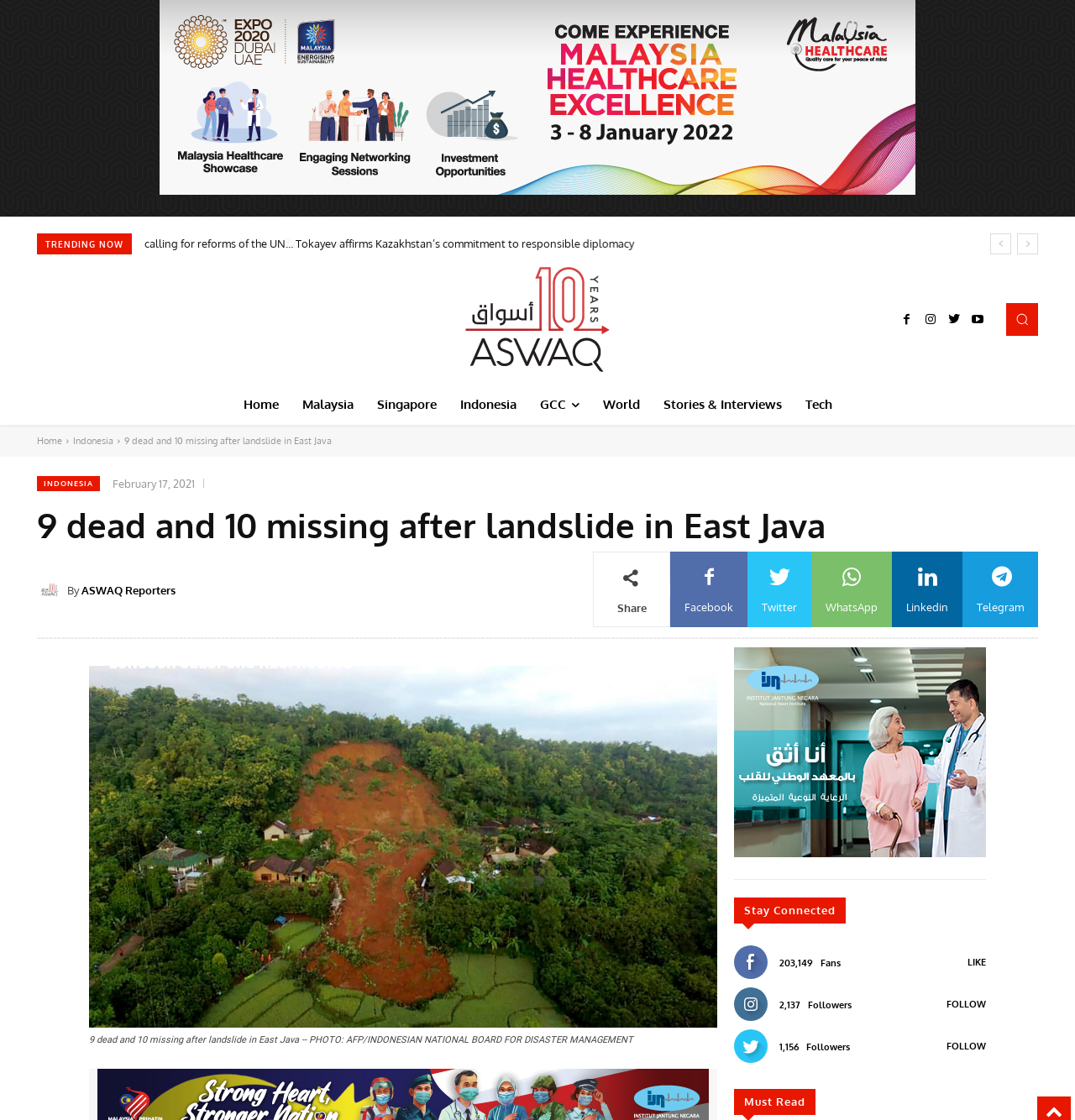Using the details from the image, please elaborate on the following question: How many people are dead and missing after the landslide in East Java?

I found the answer by reading the heading of the news article, which states '9 dead and 10 missing after landslide in East Java'. This information is also present in the meta description of the webpage.